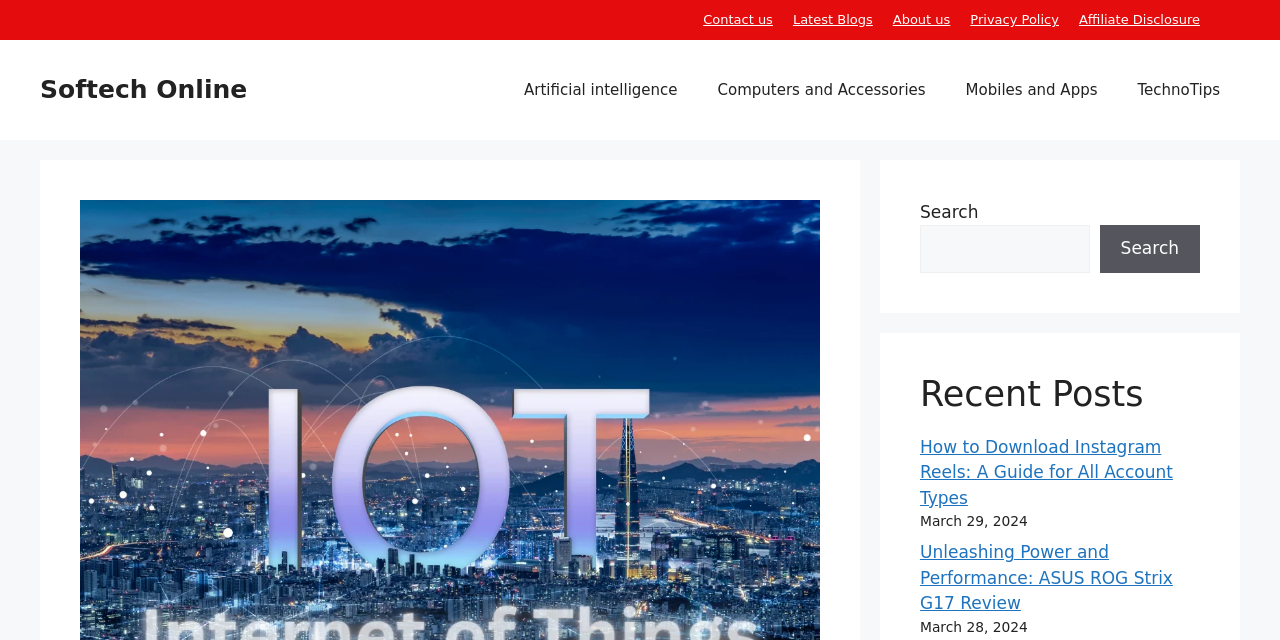Locate the bounding box coordinates of the item that should be clicked to fulfill the instruction: "Search for something".

[0.719, 0.352, 0.851, 0.426]